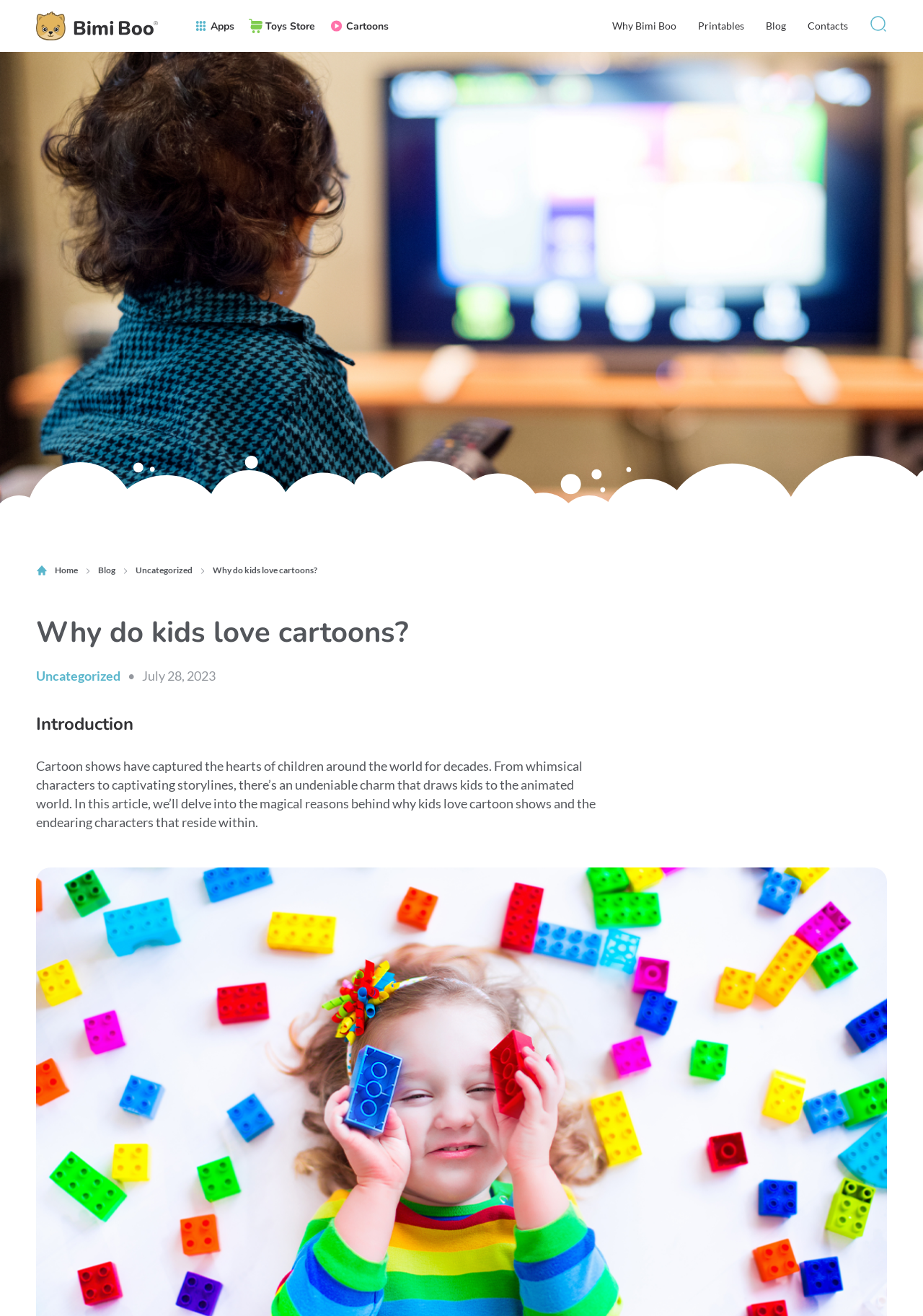Provide your answer to the question using just one word or phrase: What is the purpose of the button in the top right corner?

Search